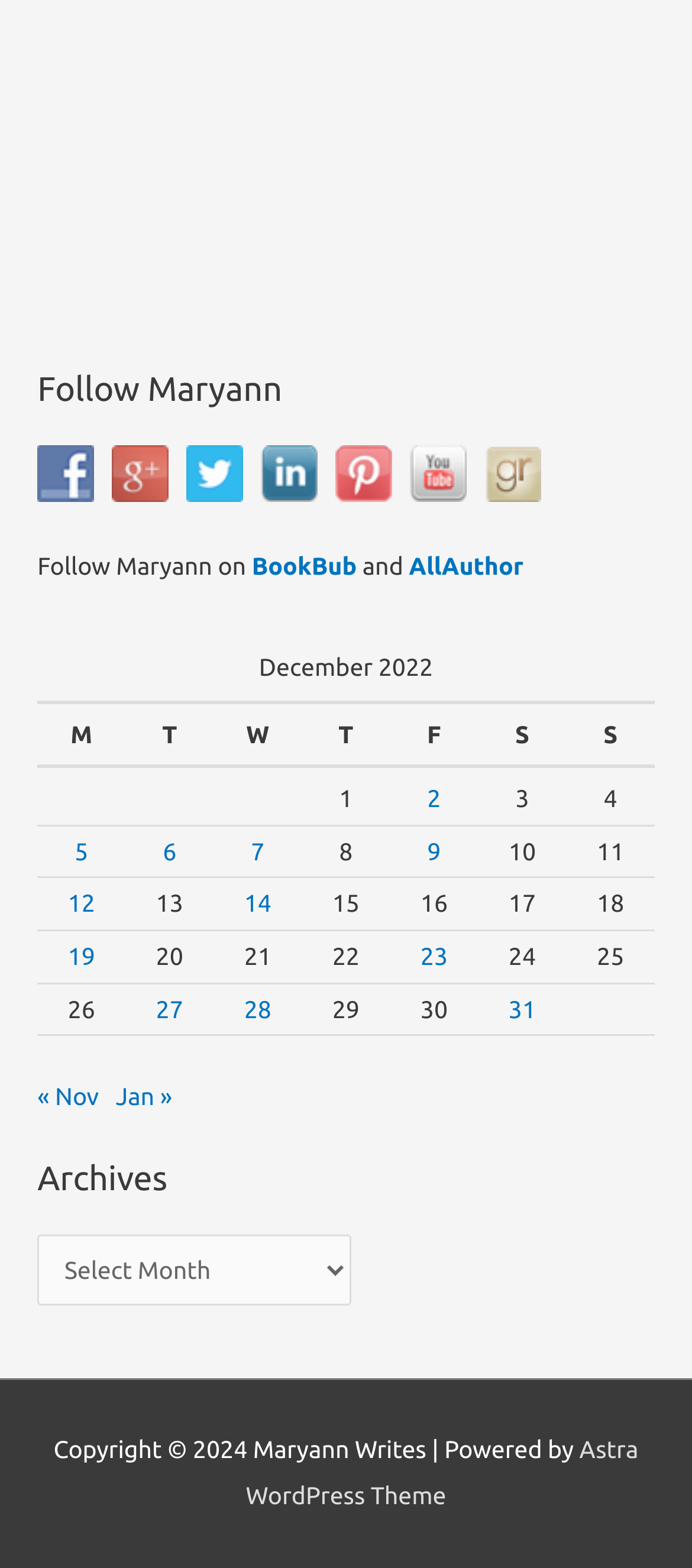Respond to the following query with just one word or a short phrase: 
How many social media platforms are listed?

7